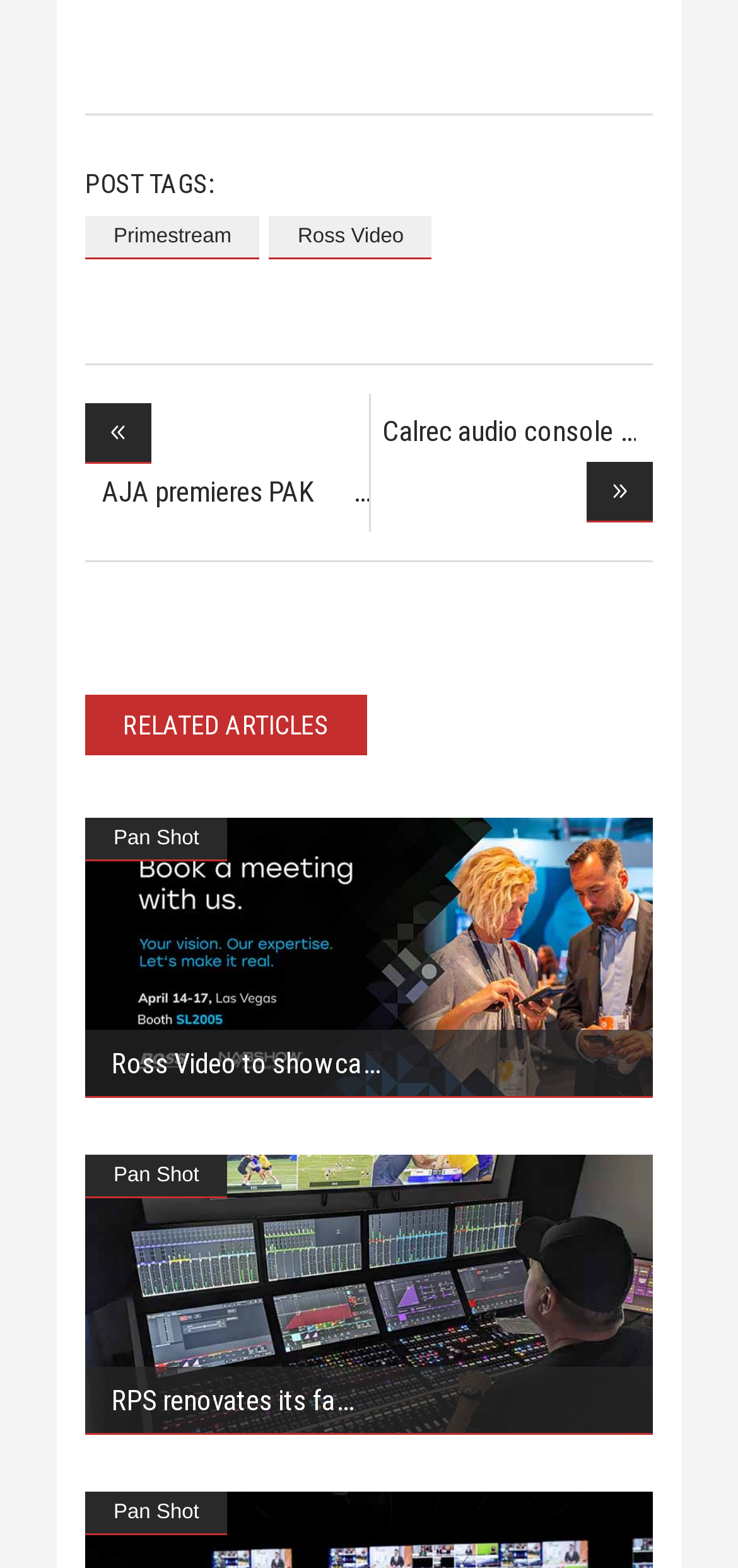Please locate the bounding box coordinates of the element that should be clicked to achieve the given instruction: "Click on Pan Shot".

[0.115, 0.522, 0.308, 0.55]